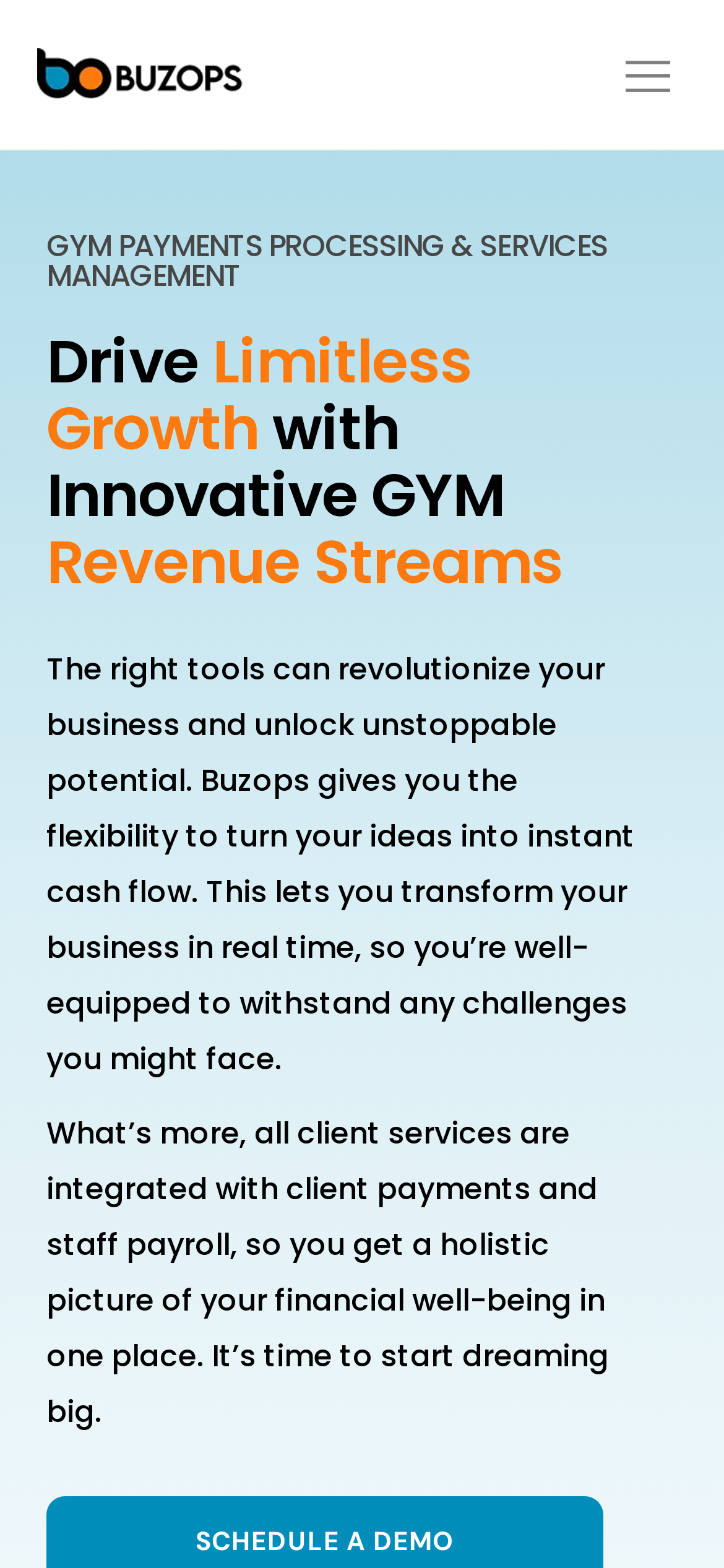What is the tone of the webpage?
Your answer should be a single word or phrase derived from the screenshot.

Motivational